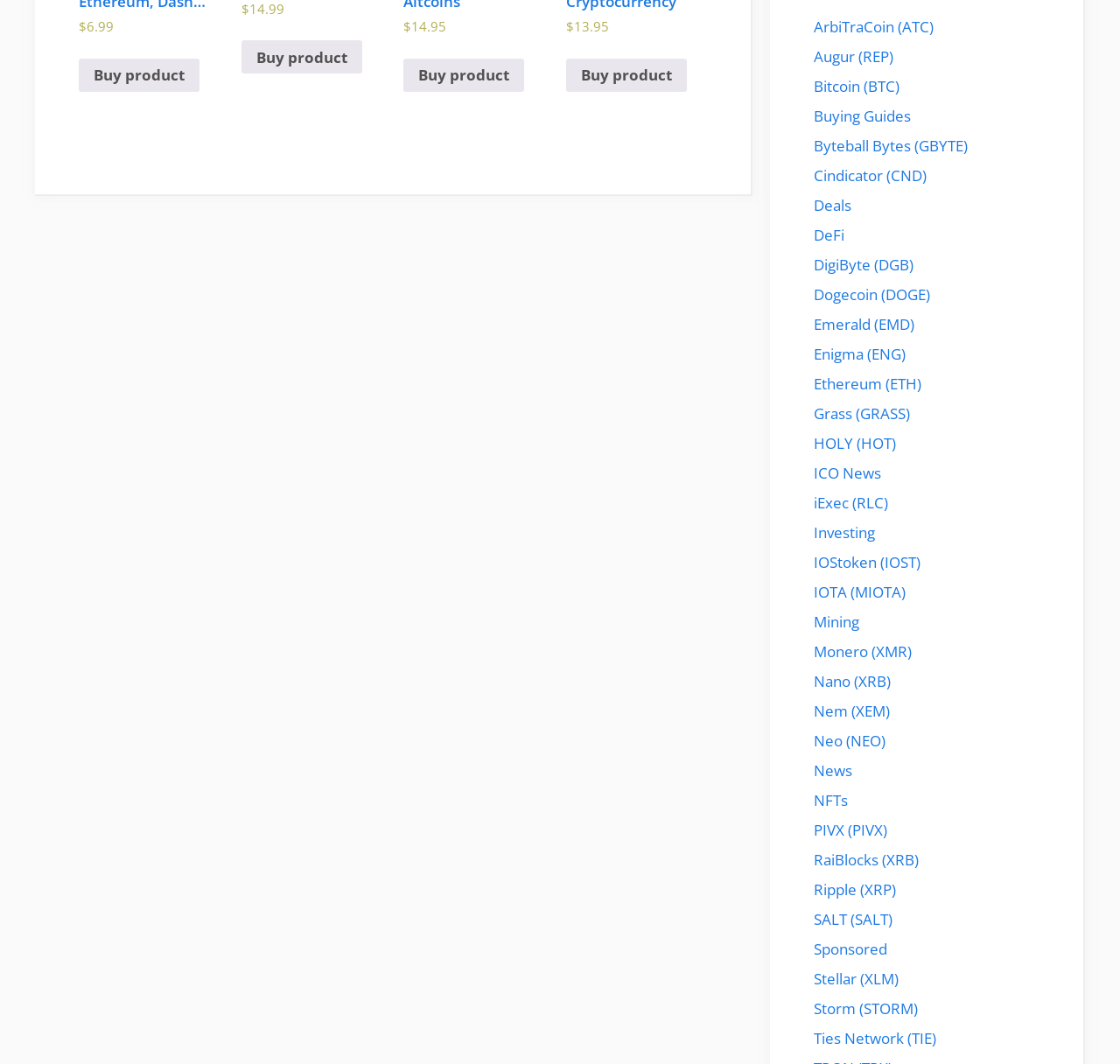Indicate the bounding box coordinates of the clickable region to achieve the following instruction: "Read about DeFi."

[0.727, 0.211, 0.754, 0.23]